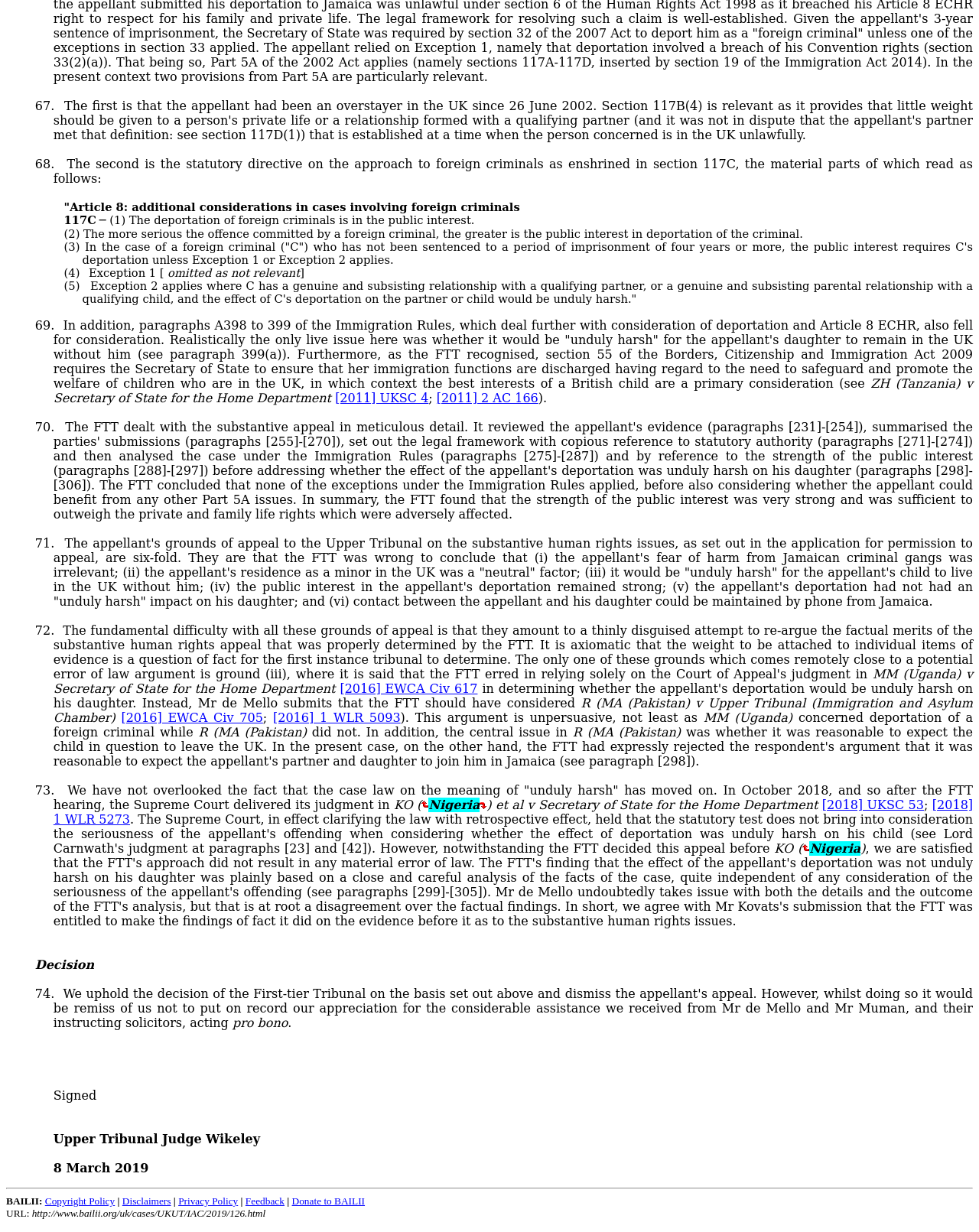What is the date of the decision?
Please give a detailed and elaborate answer to the question based on the image.

The decision at the end of the webpage is dated 8 March 2019, indicating when the ruling was made.